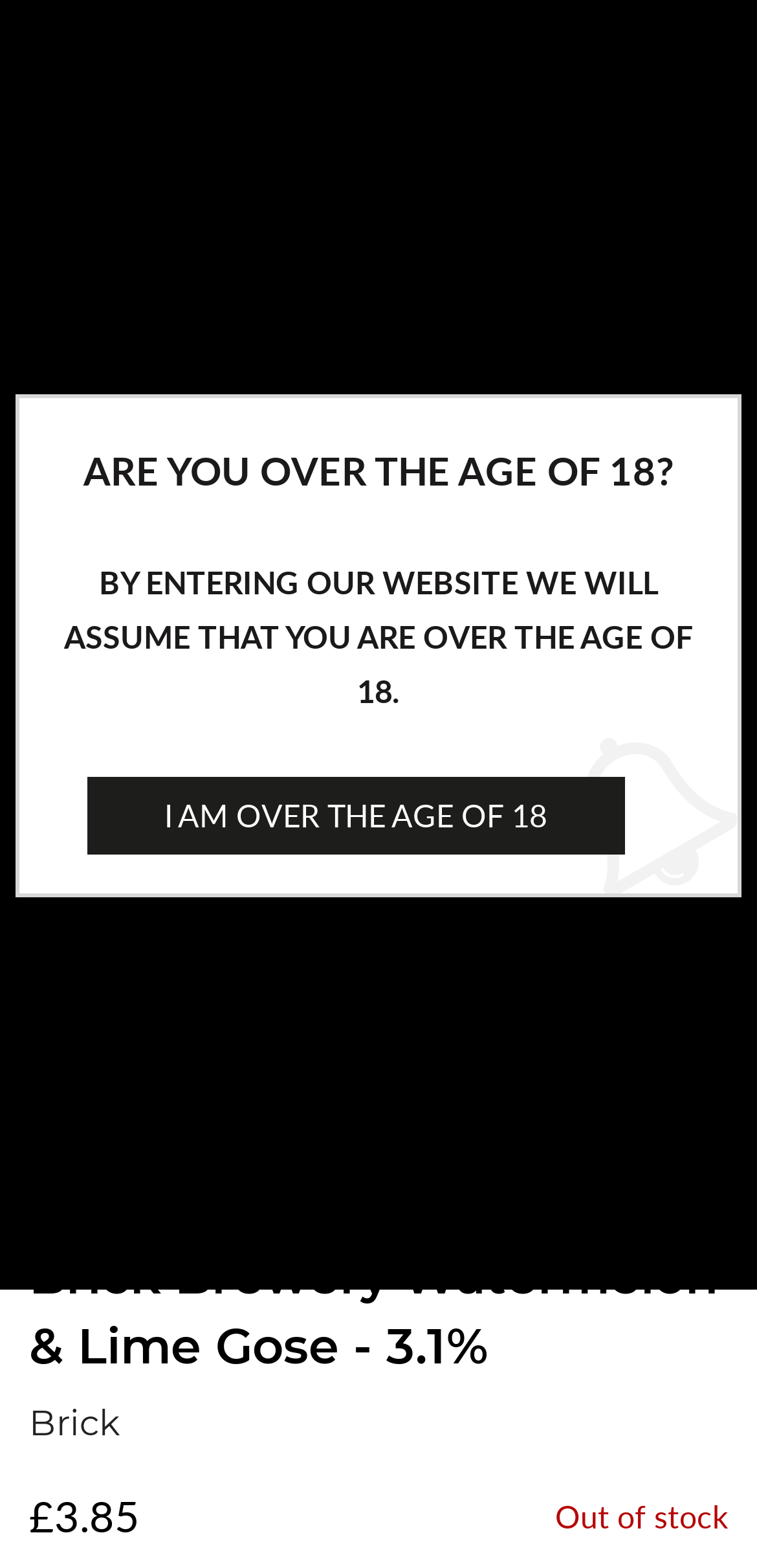Respond to the question below with a concise word or phrase:
What is the minimum order value for free UK delivery?

£75